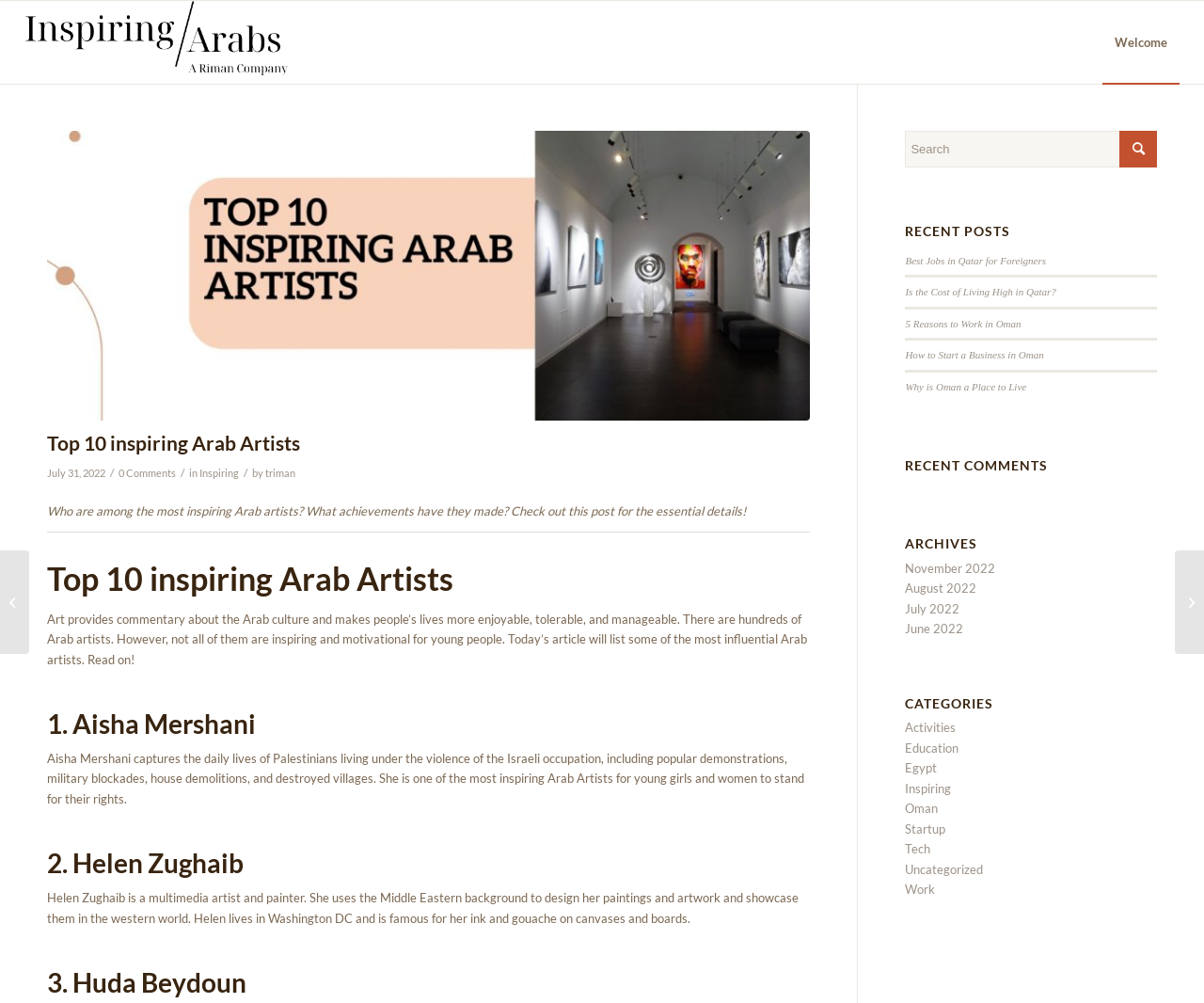Can you look at the image and give a comprehensive answer to the question:
What is the category of the article?

The category of the article can be found in the link element with the text 'Inspiring' which is located below the title of the article.